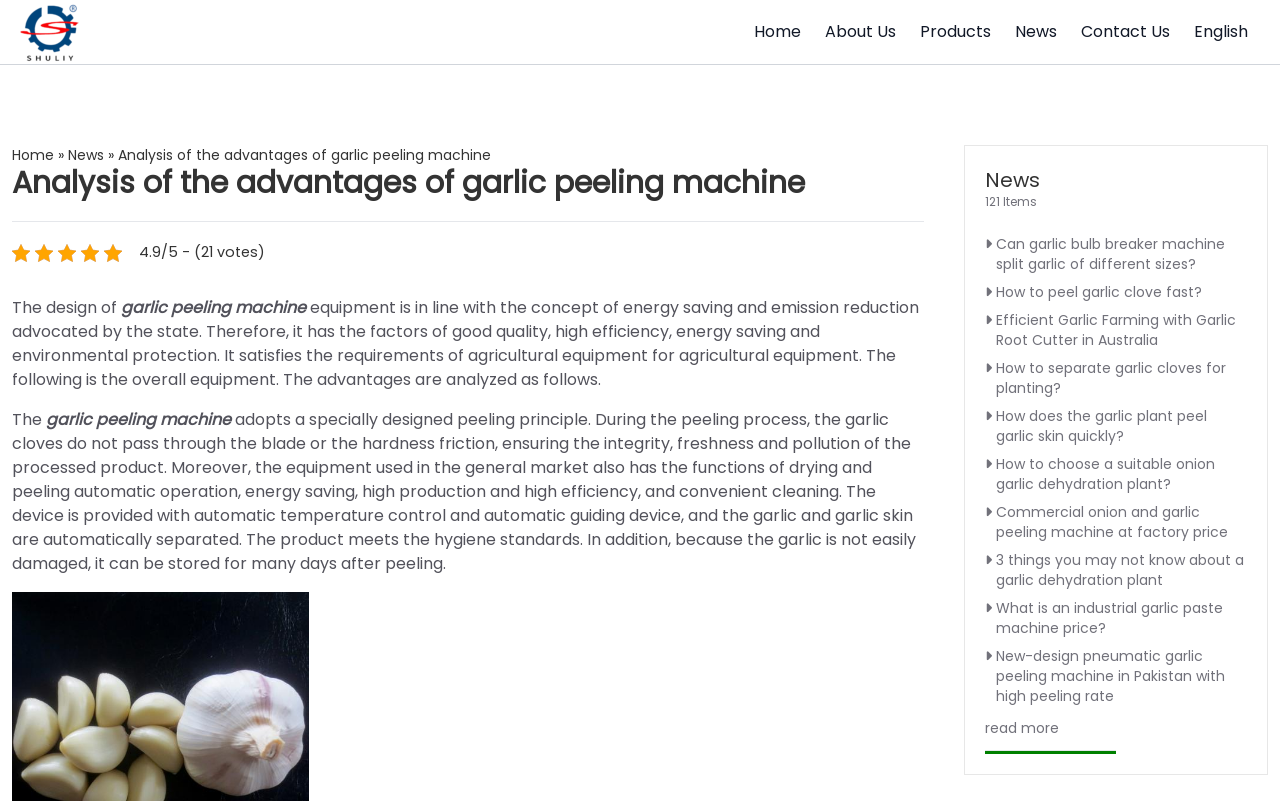What is the function of the automatic temperature control in the garlic peeling machine?
Please provide a comprehensive answer based on the visual information in the image.

According to the webpage, the garlic peeling machine is equipped with automatic temperature control, which is likely to ensure that the product meets hygiene standards during the peeling process.